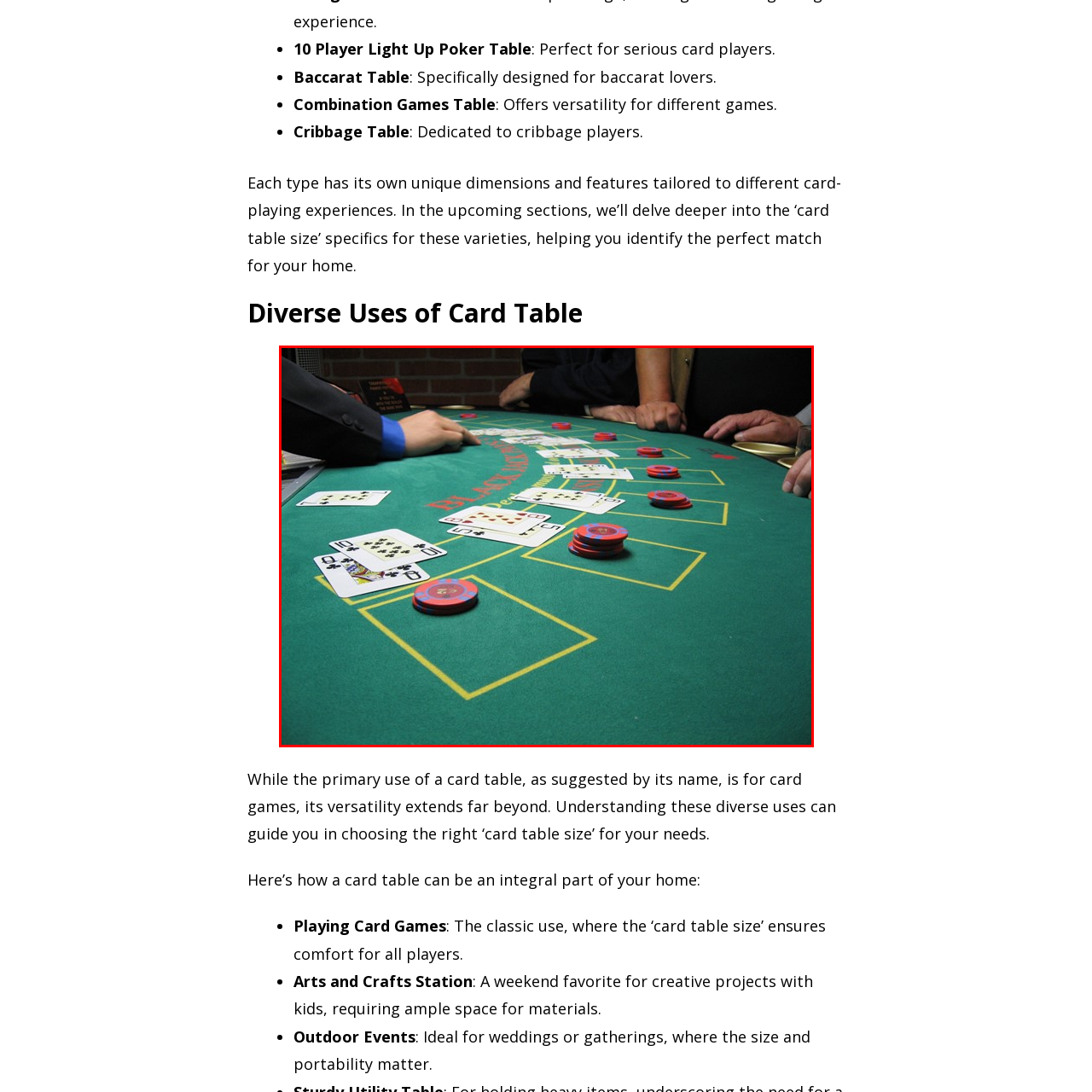Describe in detail the visual elements within the red-lined box.

The image showcases an engaging scene at a Blackjack table, where players are immersed in the strategic world of this classic card game. The vibrant green felt, specifically designed for optimal gameplay, is marked with yellow outlines indicating betting areas and card placements. Players' hands hover over their respective cards, with visible plays in progress, illustrating the excitement of decision-making and risk in the game. In the foreground, a mix of red and blue chips highlights the stakes involved, emphasizing the competitive atmosphere of the gathering. This setting perfectly represents the diverse uses of card tables, as they bring people together for shared experiences, whether for casual entertainment or serious gaming events.